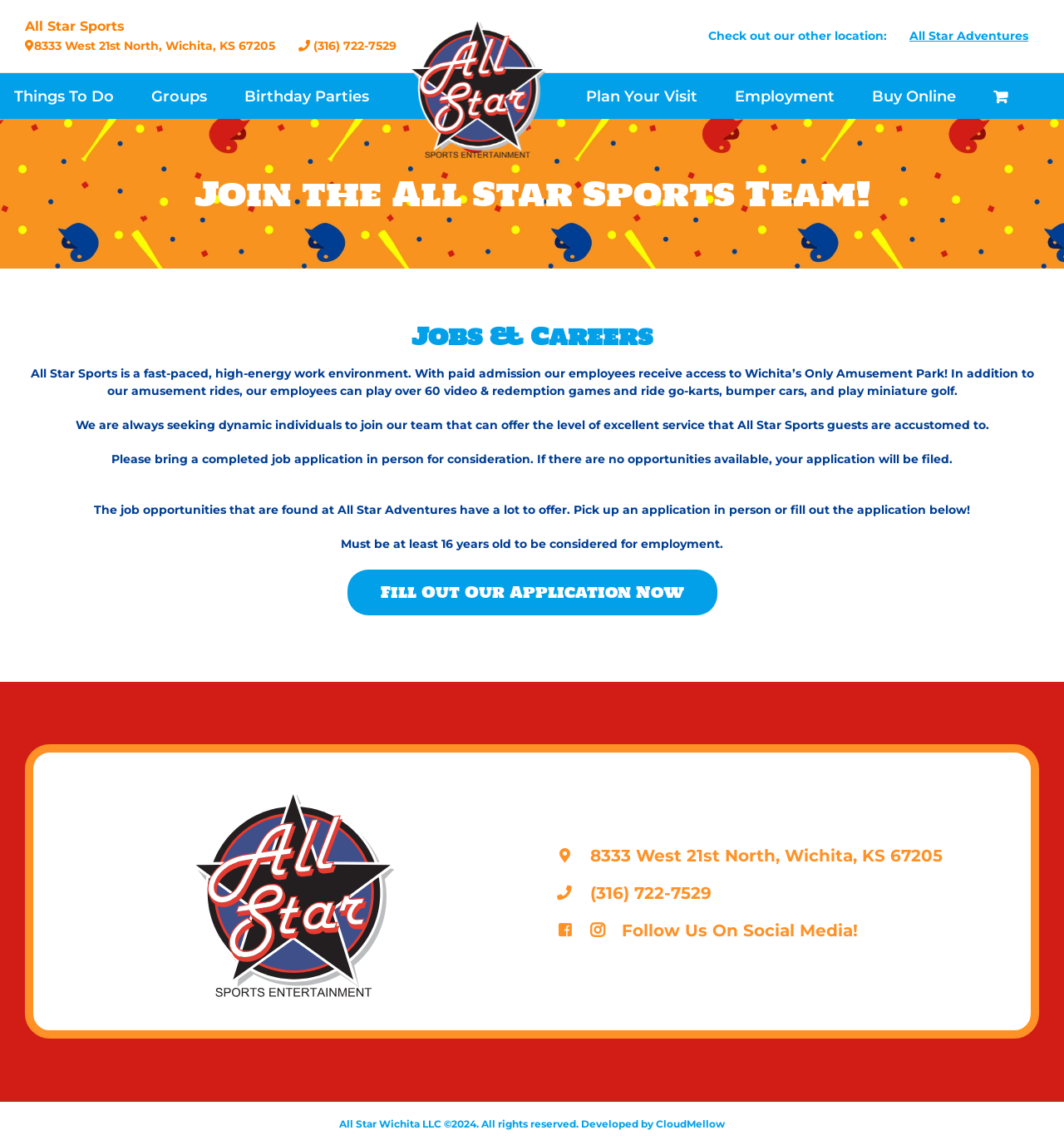Please specify the bounding box coordinates of the clickable region to carry out the following instruction: "Buy tickets online". The coordinates should be four float numbers between 0 and 1, in the format [left, top, right, bottom].

[0.819, 0.058, 0.898, 0.108]